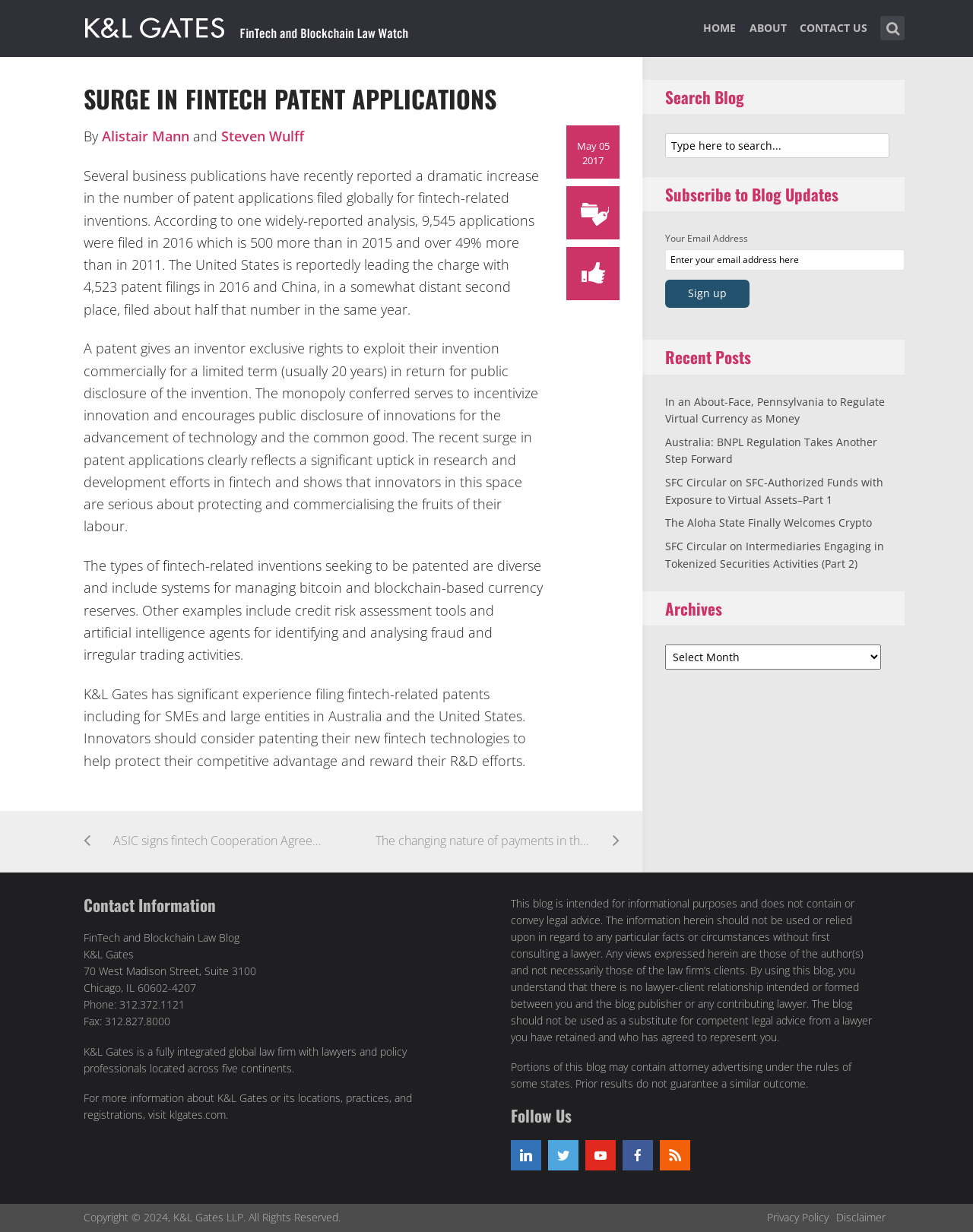Reply to the question with a single word or phrase:
What types of fintech-related inventions are seeking to be patented?

Diverse systems